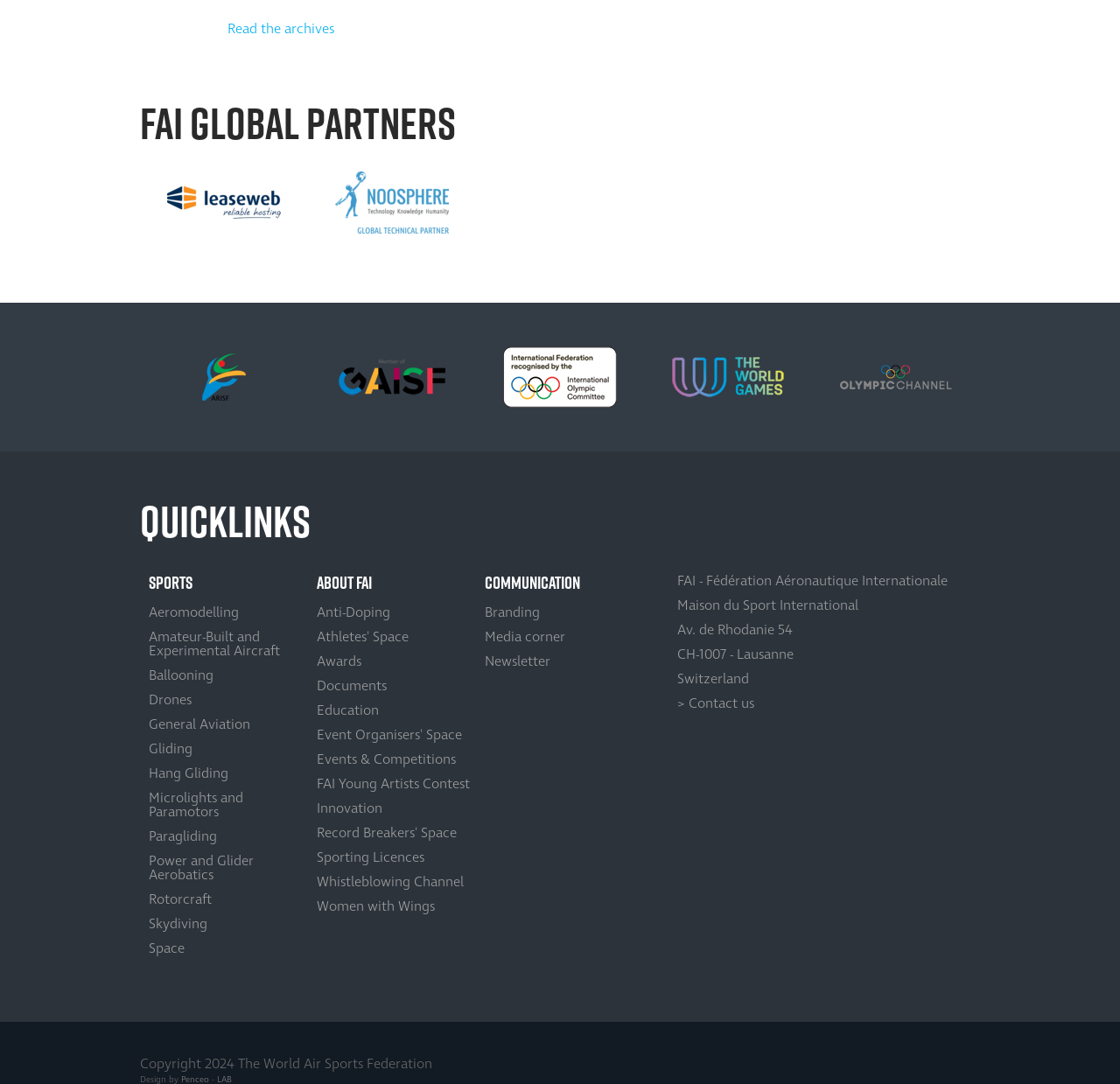Please locate the bounding box coordinates of the element that should be clicked to achieve the given instruction: "Check the FAQs".

None